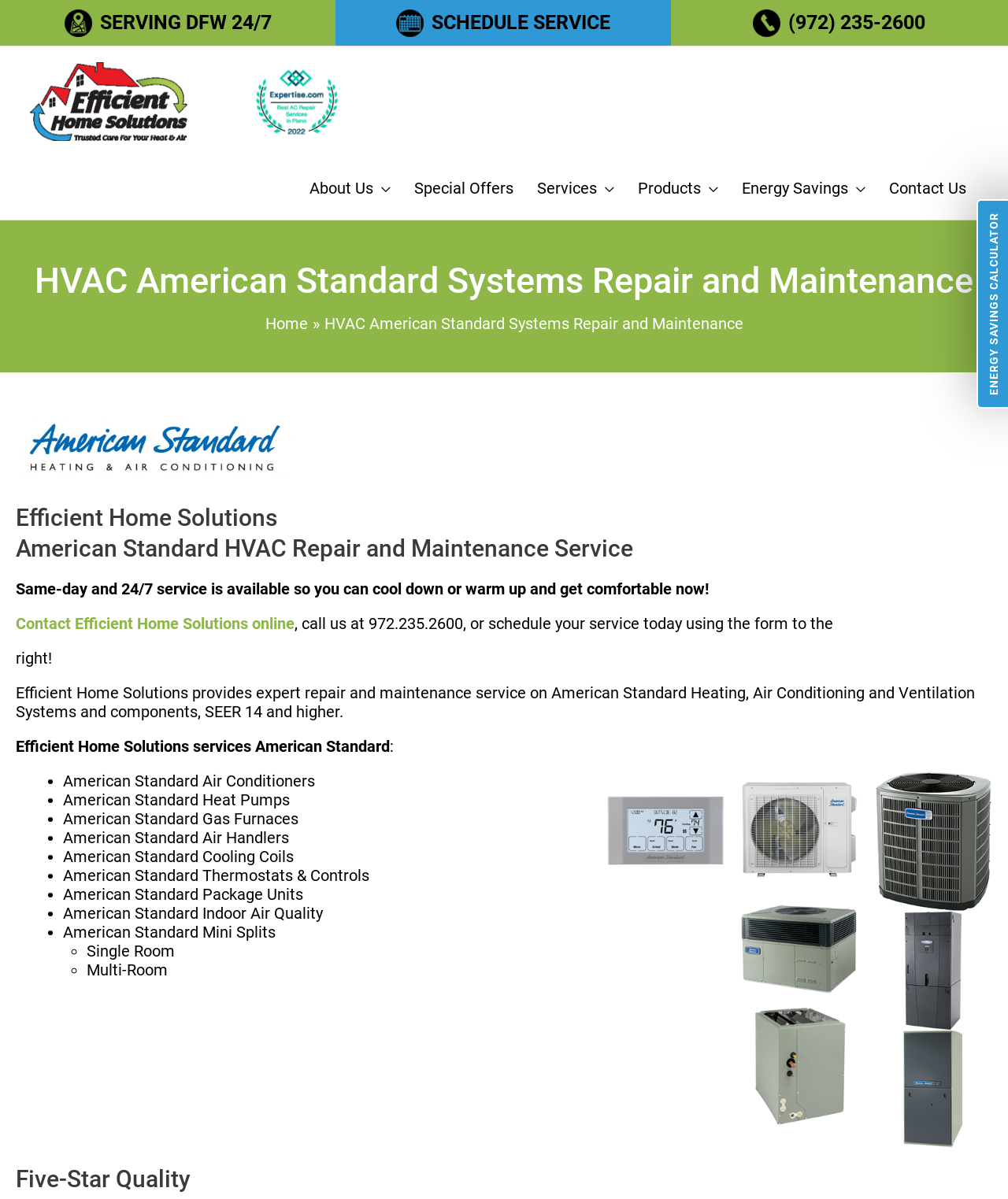What is the company name?
Using the information from the image, give a concise answer in one word or a short phrase.

Efficient Home Solutions